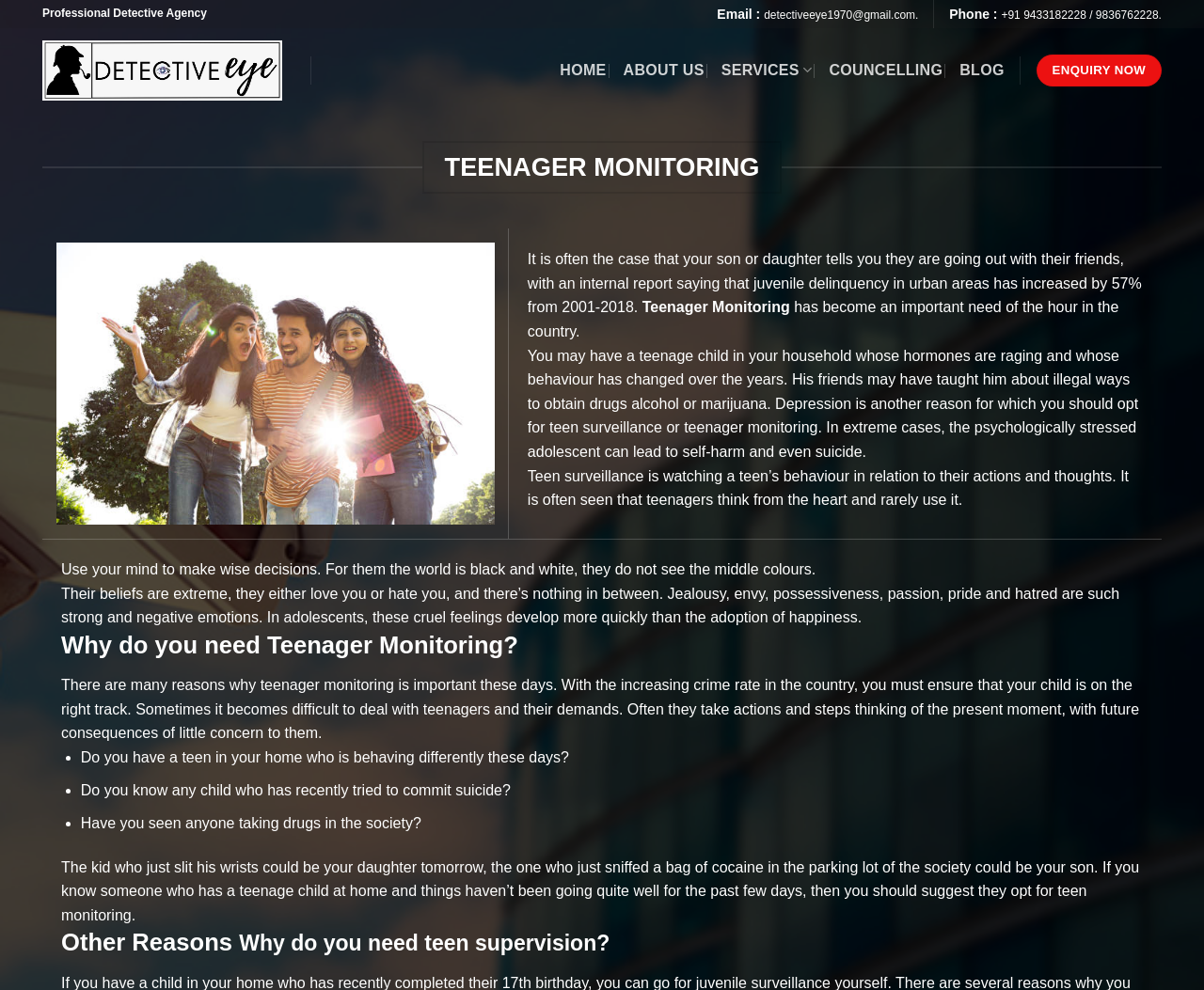Find the bounding box coordinates of the clickable area required to complete the following action: "Click the 'ENQUIRY NOW' link".

[0.861, 0.055, 0.965, 0.087]